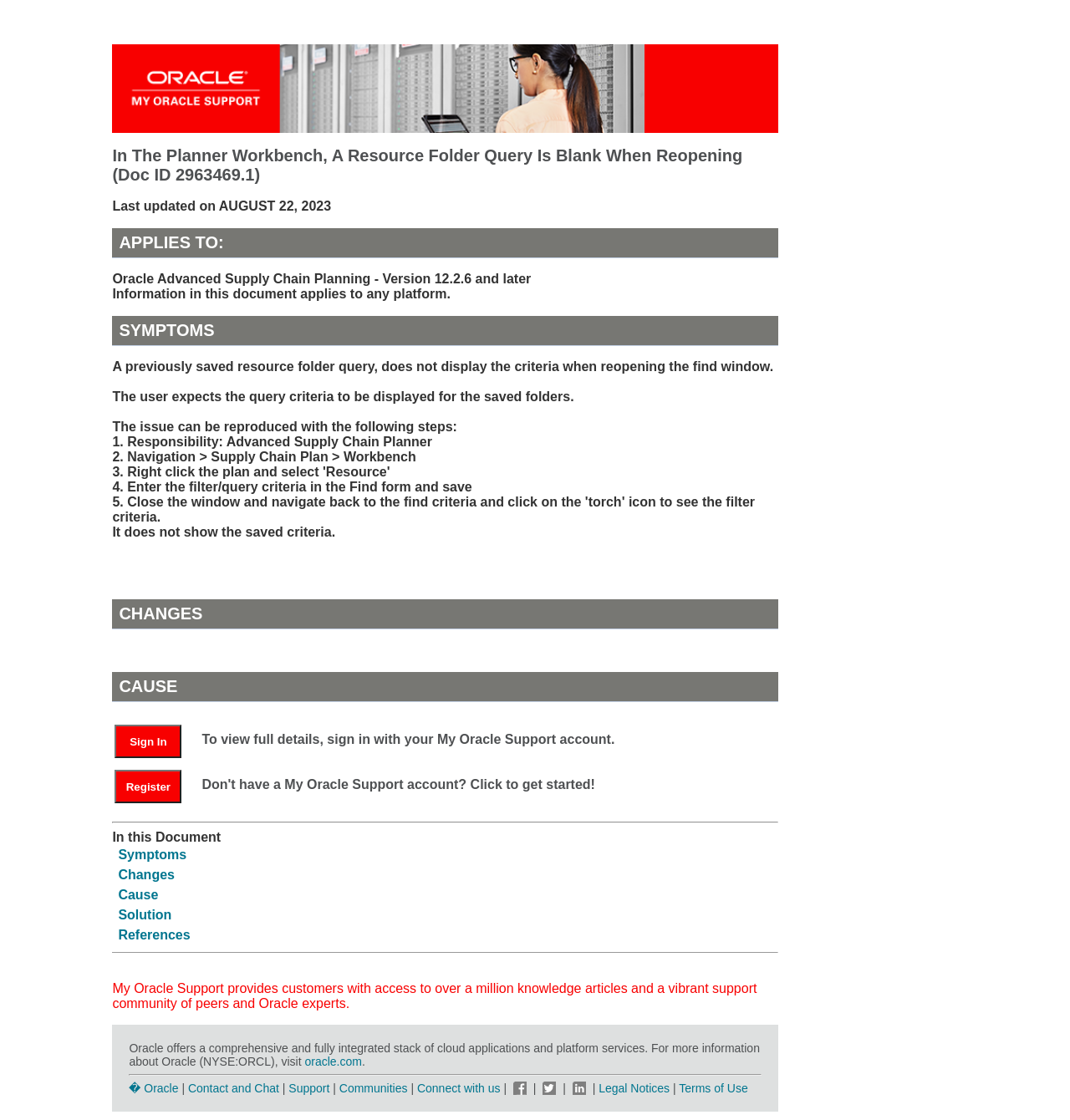Please provide a one-word or phrase answer to the question: 
What is the name of the support banner?

My Oracle Support Banner